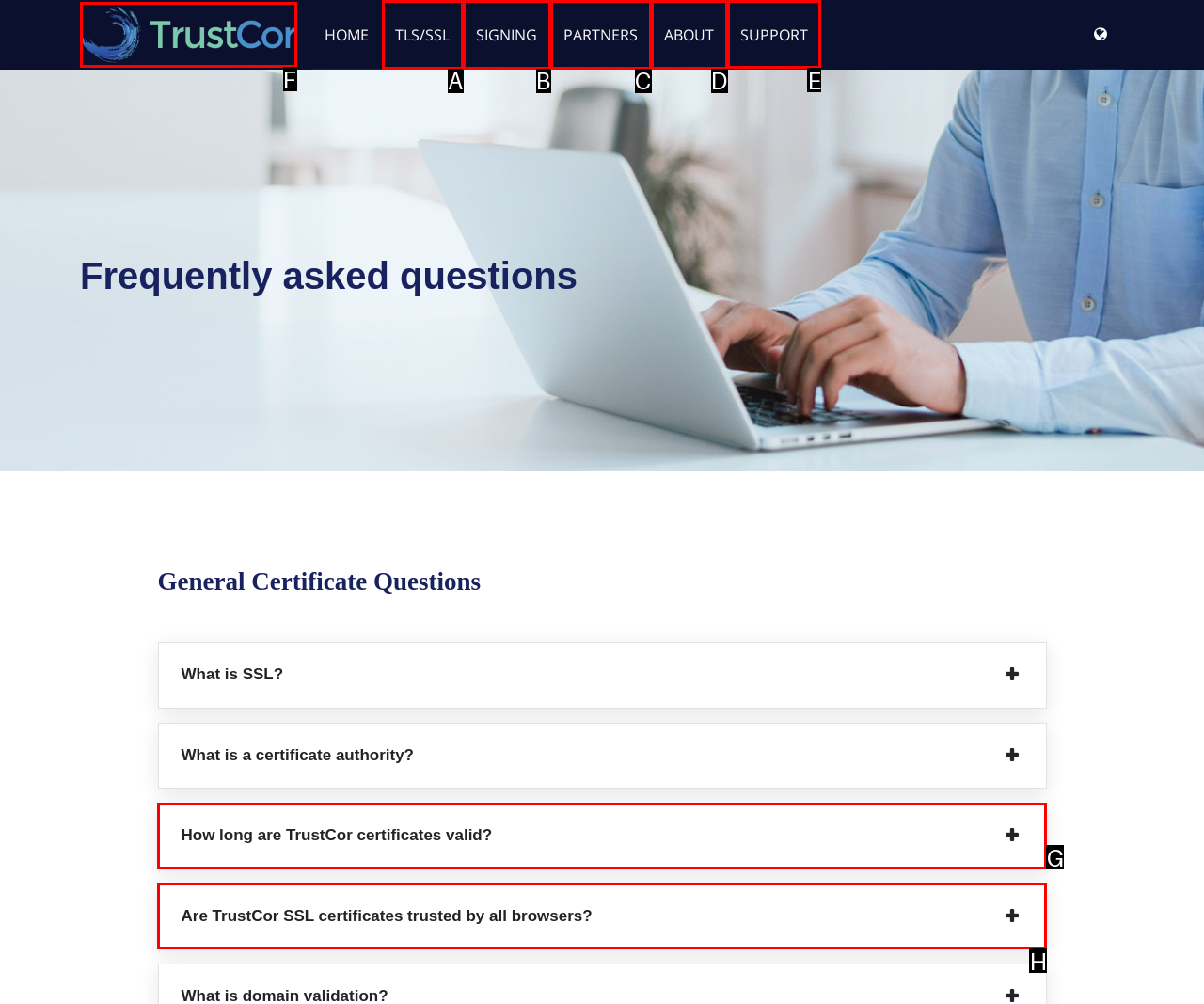Specify which element within the red bounding boxes should be clicked for this task: Click the SUPPORT link Respond with the letter of the correct option.

E